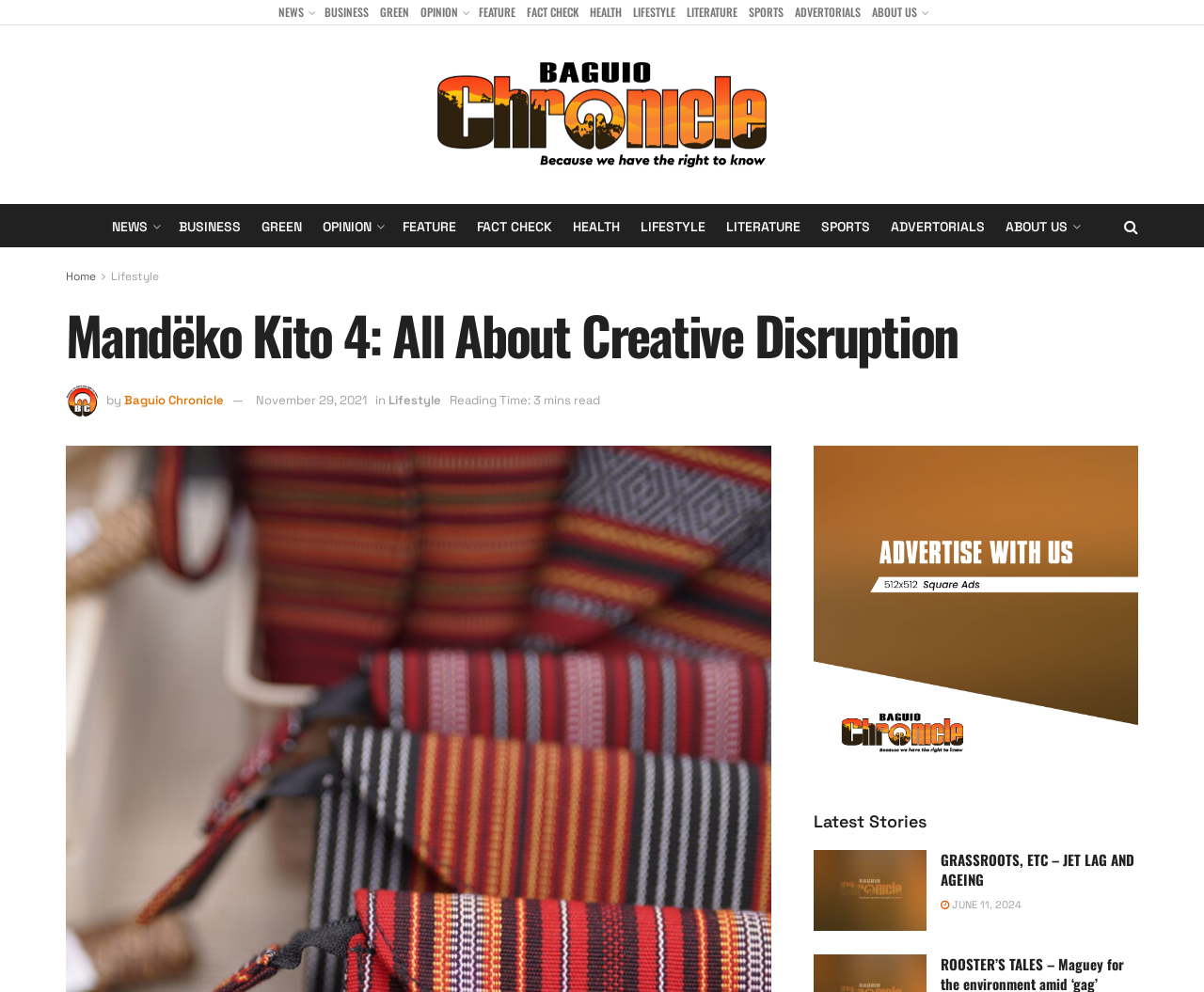Locate the bounding box coordinates of the clickable element to fulfill the following instruction: "Click on the 'About' link". Provide the coordinates as four float numbers between 0 and 1 in the format [left, top, right, bottom].

None